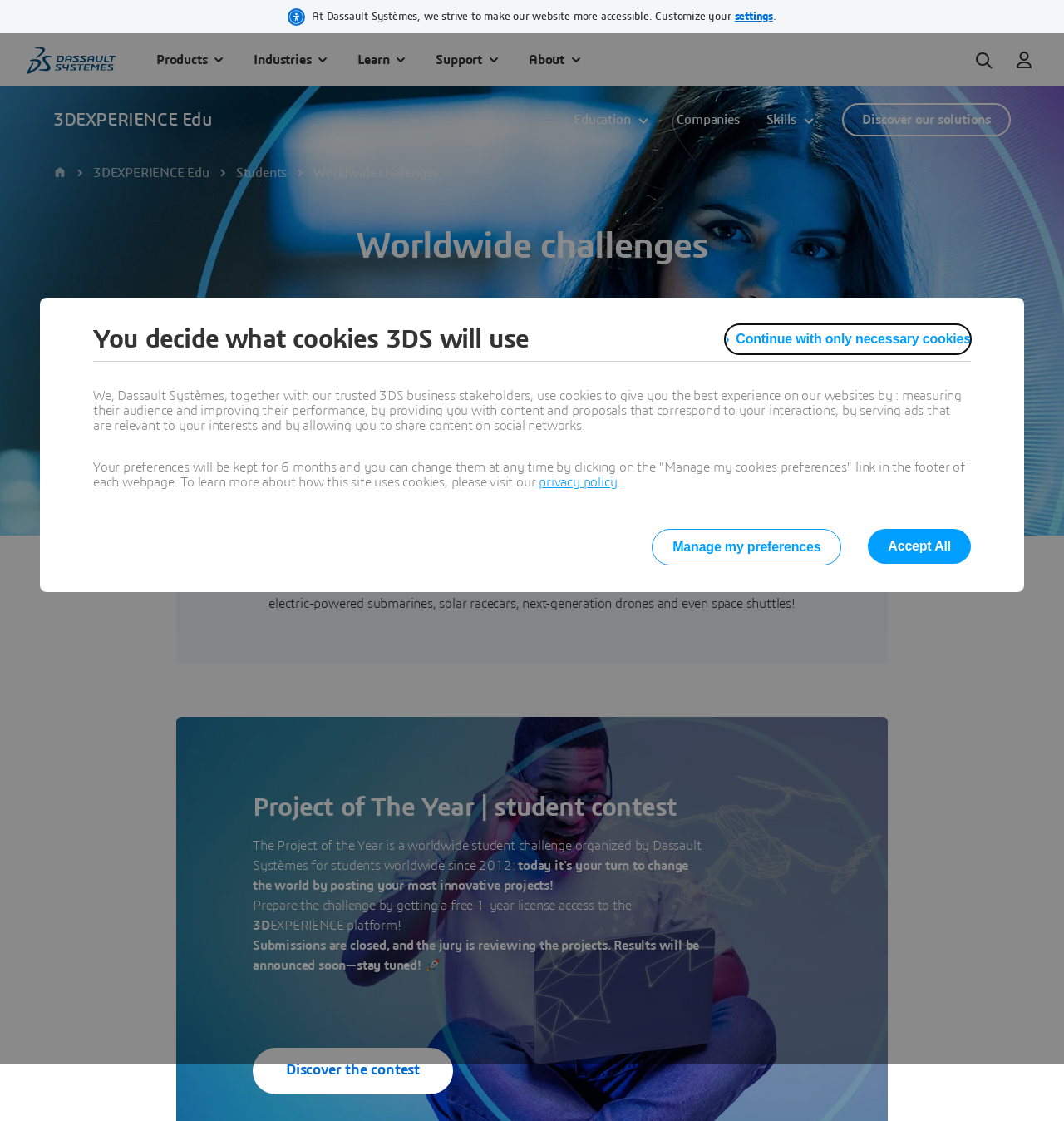What is the name of the company?
Answer with a single word or phrase by referring to the visual content.

Dassault Systèmes